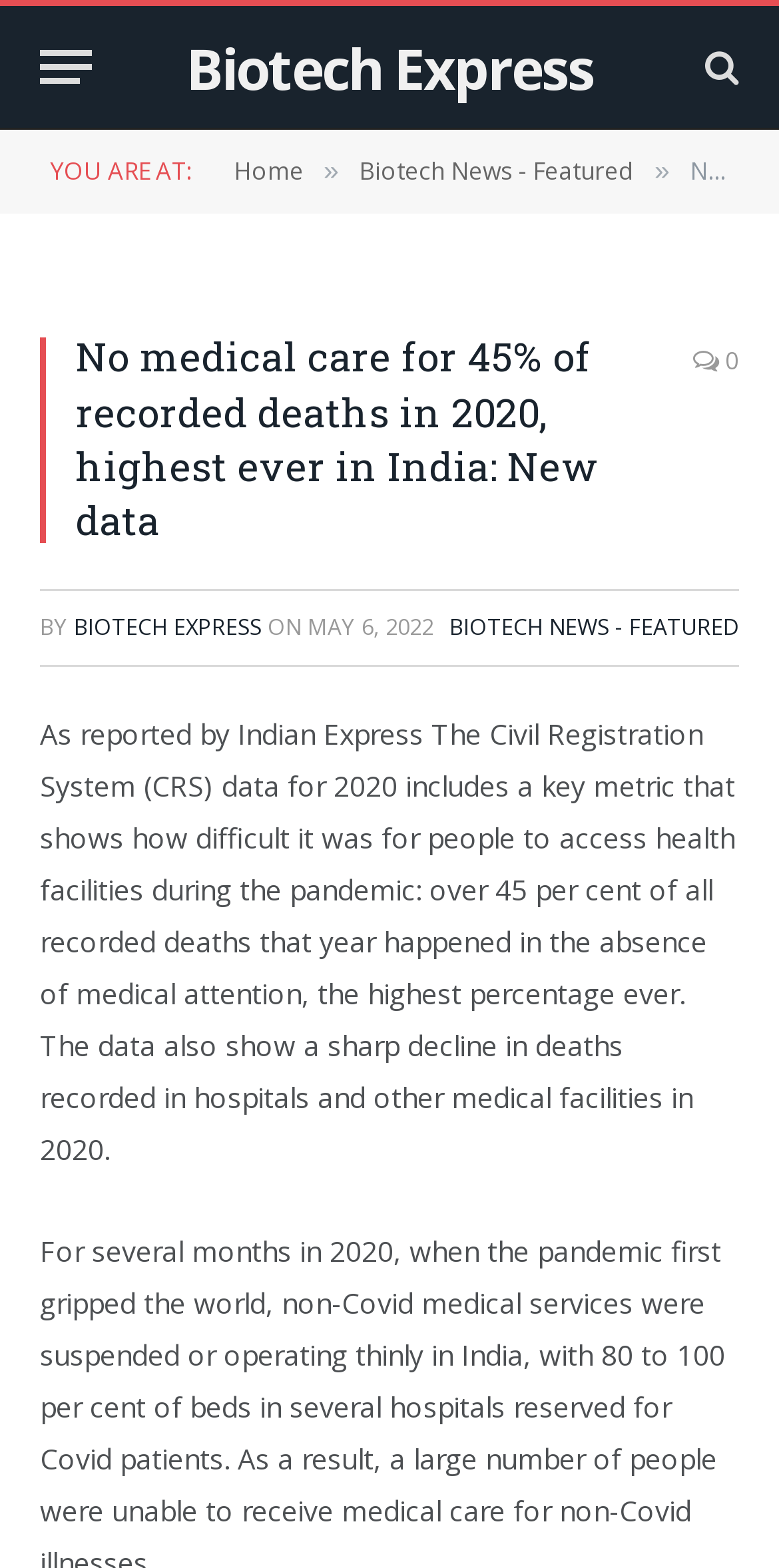What percentage of recorded deaths in 2020 lacked medical care?
Using the visual information, respond with a single word or phrase.

45%